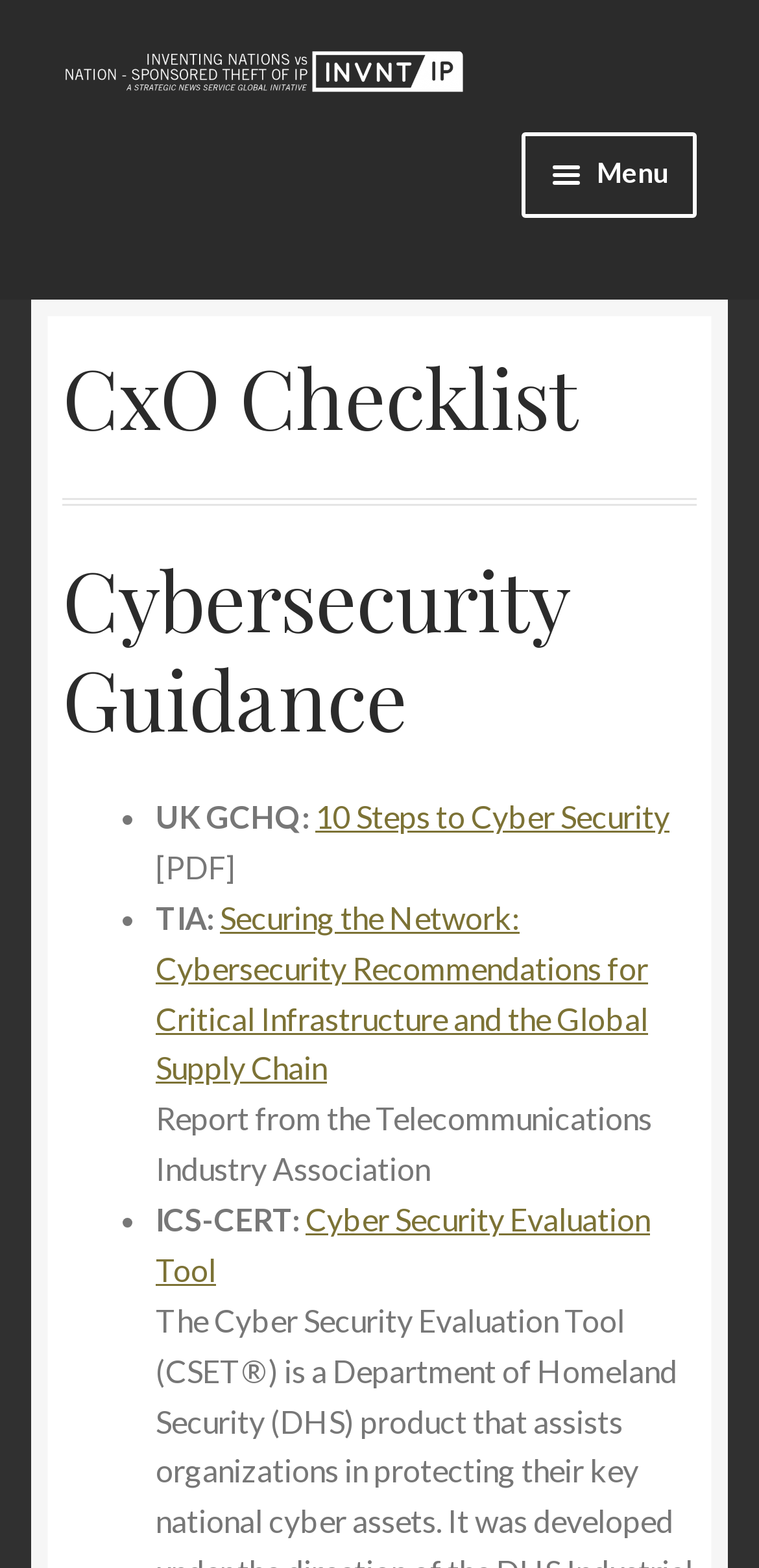How many list markers are there in the second section?
Answer the question with a single word or phrase by looking at the picture.

3